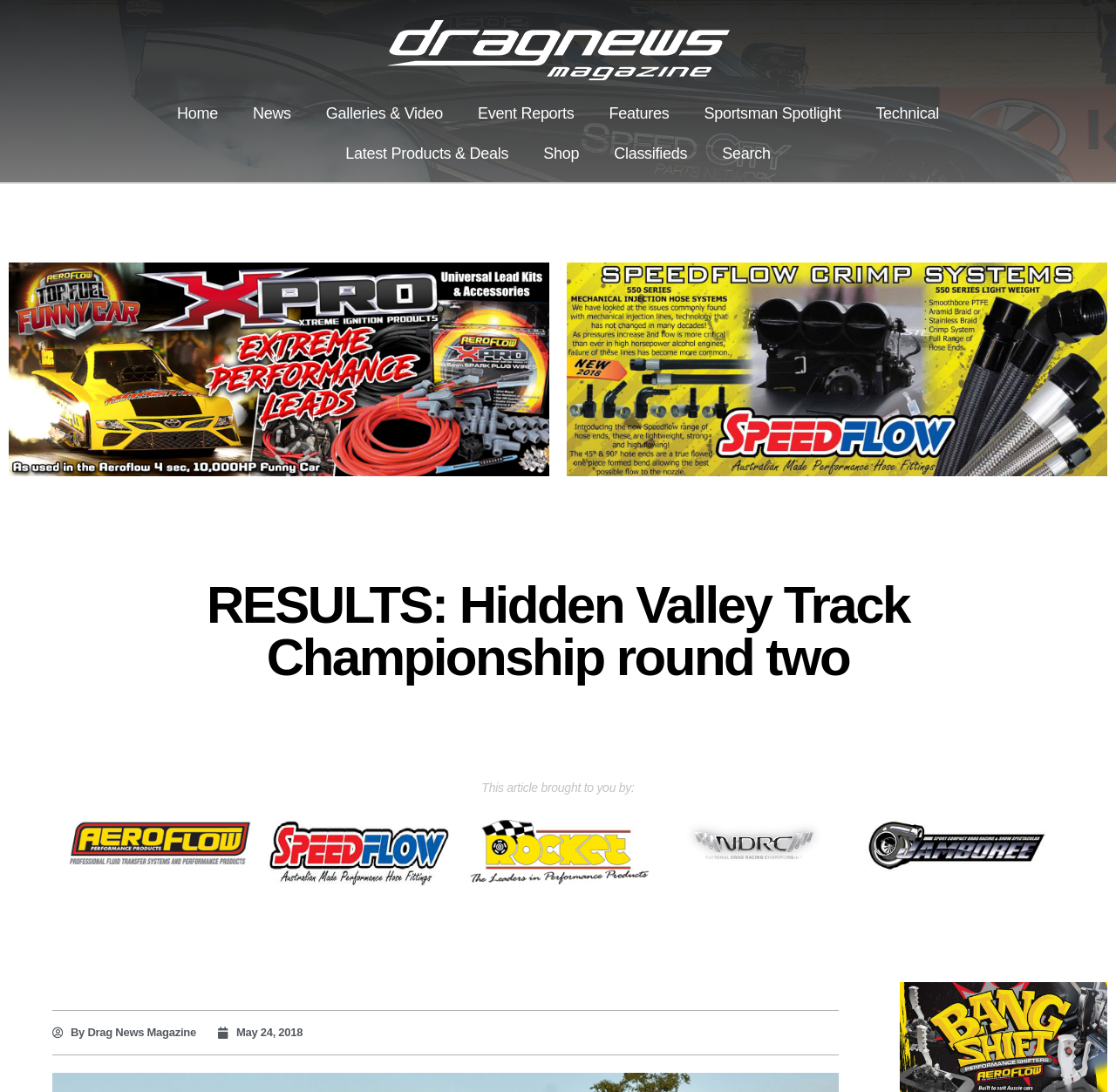Respond with a single word or phrase for the following question: 
How many social media links are present at the bottom?

5